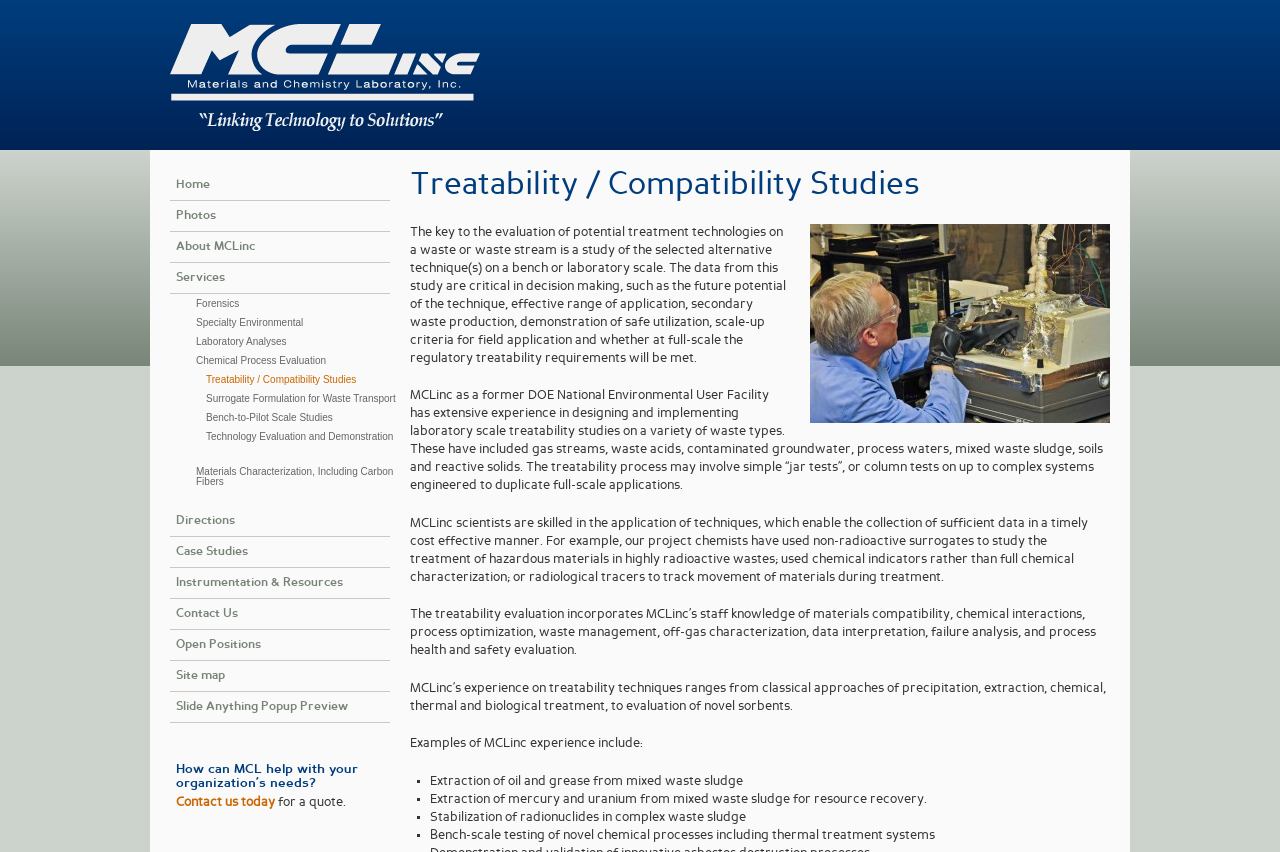Please provide the bounding box coordinates for the element that needs to be clicked to perform the instruction: "Click on the 'Contact us today' link". The coordinates must consist of four float numbers between 0 and 1, formatted as [left, top, right, bottom].

[0.138, 0.936, 0.215, 0.95]